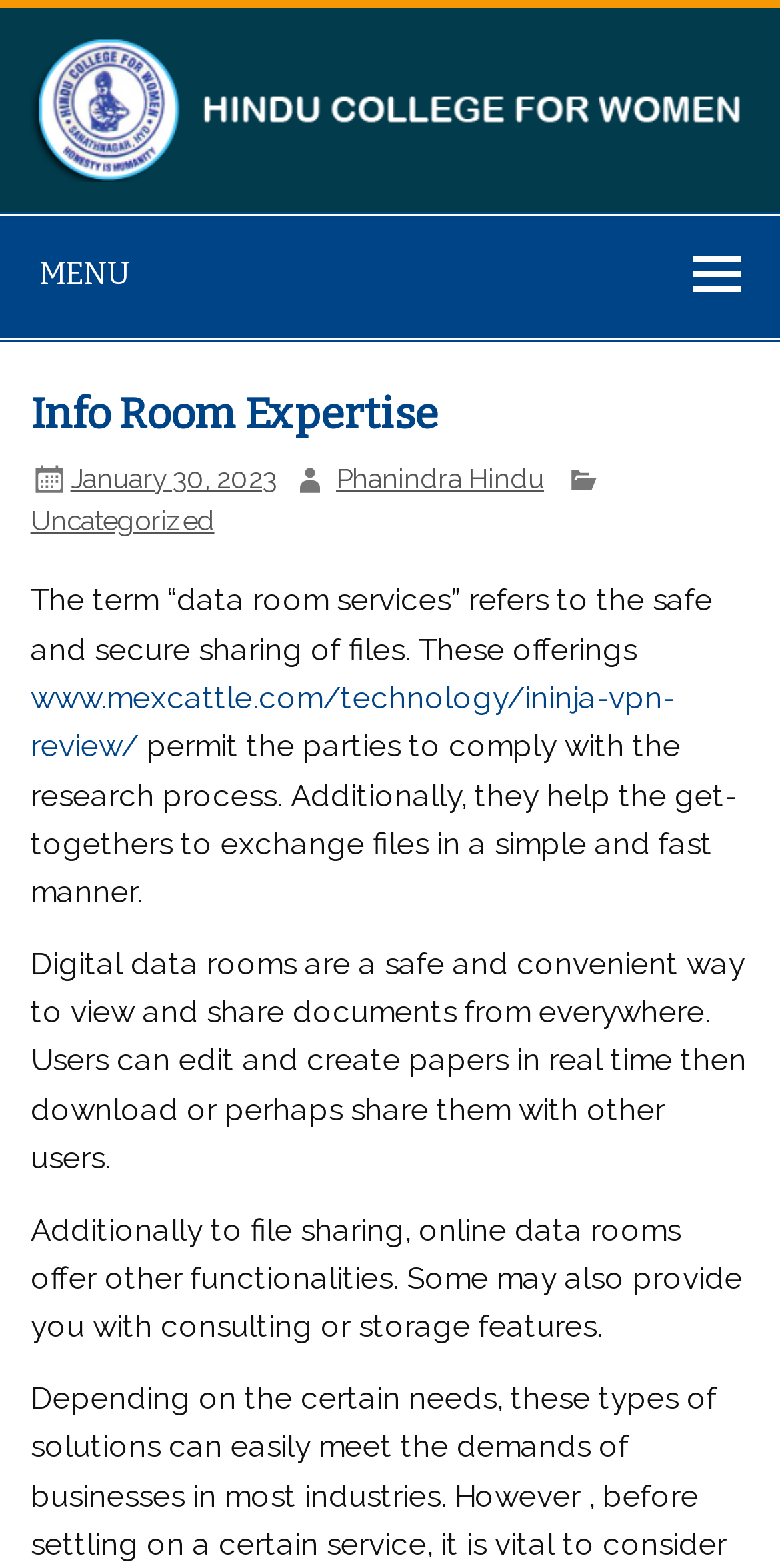Provide the bounding box coordinates for the UI element that is described by this text: "Hindu College for Women". The coordinates should be in the form of four float numbers between 0 and 1: [left, top, right, bottom].

[0.558, 0.112, 0.942, 0.236]